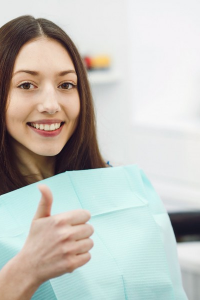Thoroughly describe everything you see in the image.

This image features a young woman sitting in a dental office, smiling and giving a thumbs up, which conveys a sense of satisfaction and positivity about her dental experience. She is dressed in a light blue dental bib, often used during check-ups to protect clothing. The background suggests a clinical environment, likely intended for dental procedures, emphasizing the importance of regular visits for maintaining oral health. This imagery complements the article titled "Unveiling the Oral-Gut Microbiome Axis: A Reason to Regularly Visit 1 Smile Dental," which discusses the critical role of dental check-ups not only for oral hygiene but also for overall health. The date of the article is February 26, 2024, reinforcing the relevance of maintaining proactive dental care.